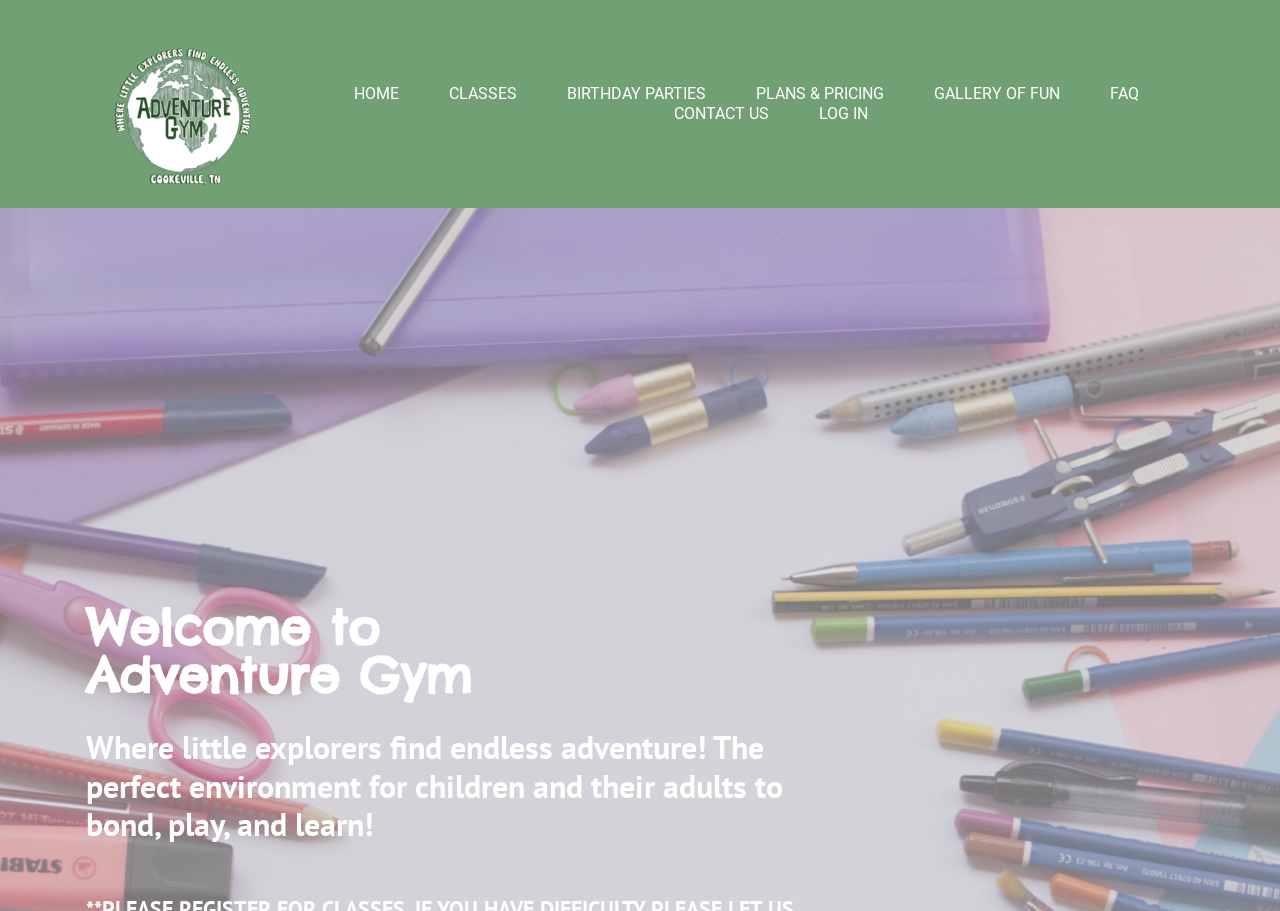Locate the bounding box coordinates of the area to click to fulfill this instruction: "view classes". The bounding box should be presented as four float numbers between 0 and 1, in the order [left, top, right, bottom].

[0.35, 0.092, 0.404, 0.114]